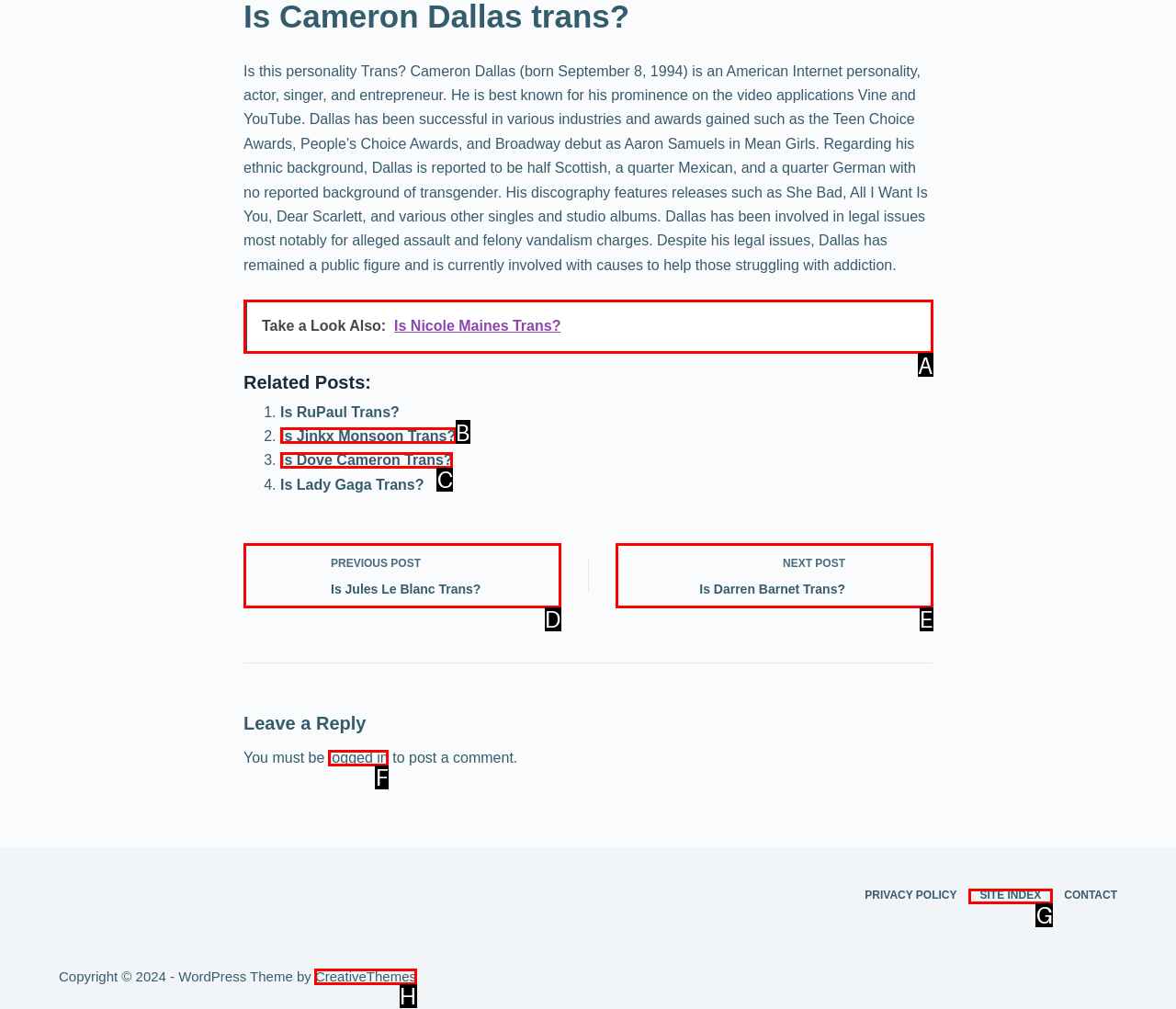Find the option that matches this description: logged in
Provide the corresponding letter directly.

F